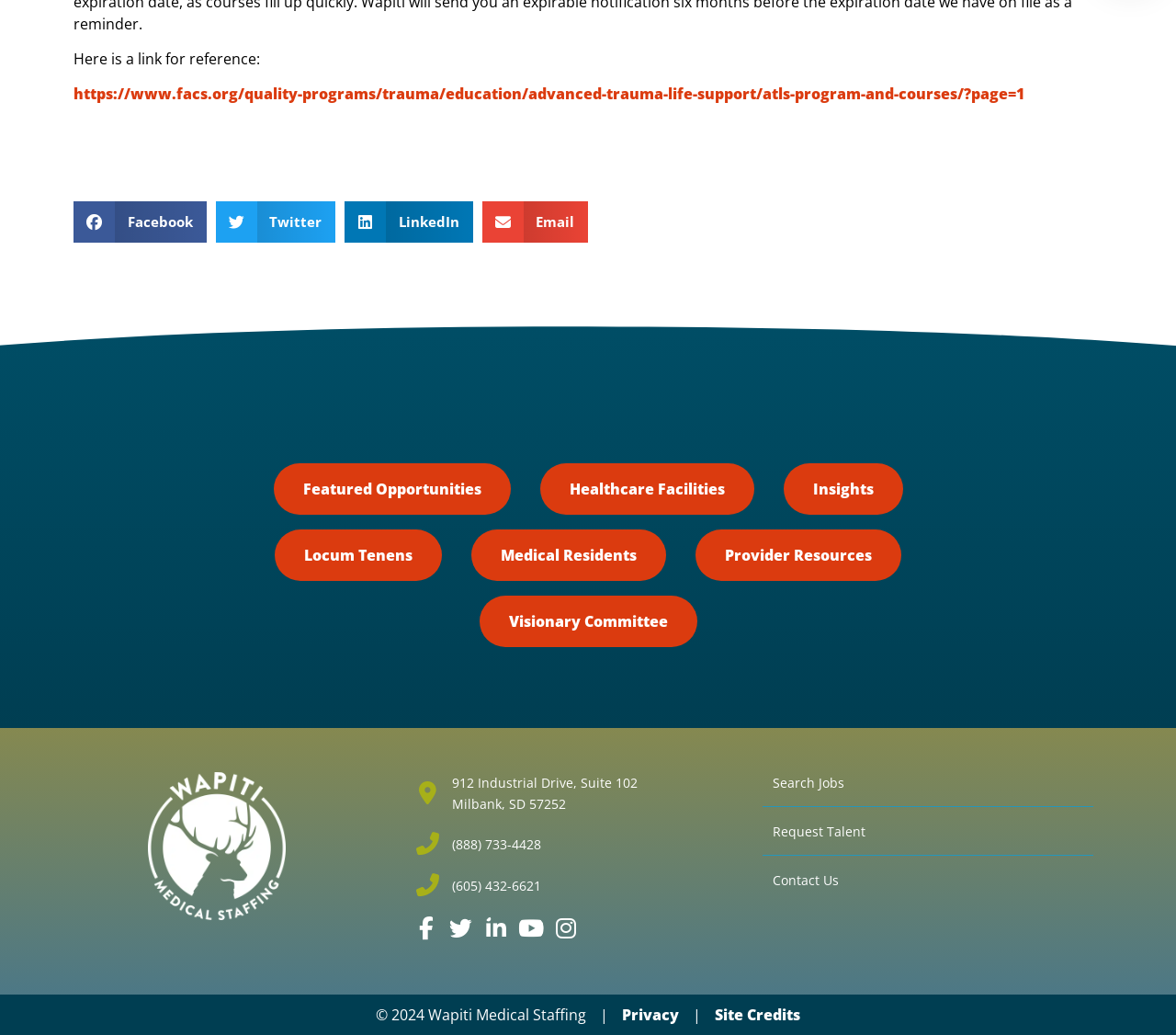What are the social media platforms available?
Based on the content of the image, thoroughly explain and answer the question.

I found the social media platforms by looking at the links at the bottom of the webpage. The links 'Follow Wapiti Medical Staffing on Facebook', 'Follow Wapiti Medical Staffing on Twitter', 'Connect with Wapiti Medical Staffing on LinkedIn', 'Subscribe to Wapiti Medical Staffing on YouTube', and 'Follow Wapiti Medical Staffing on Instagram' indicate that the company has a presence on these five social media platforms.